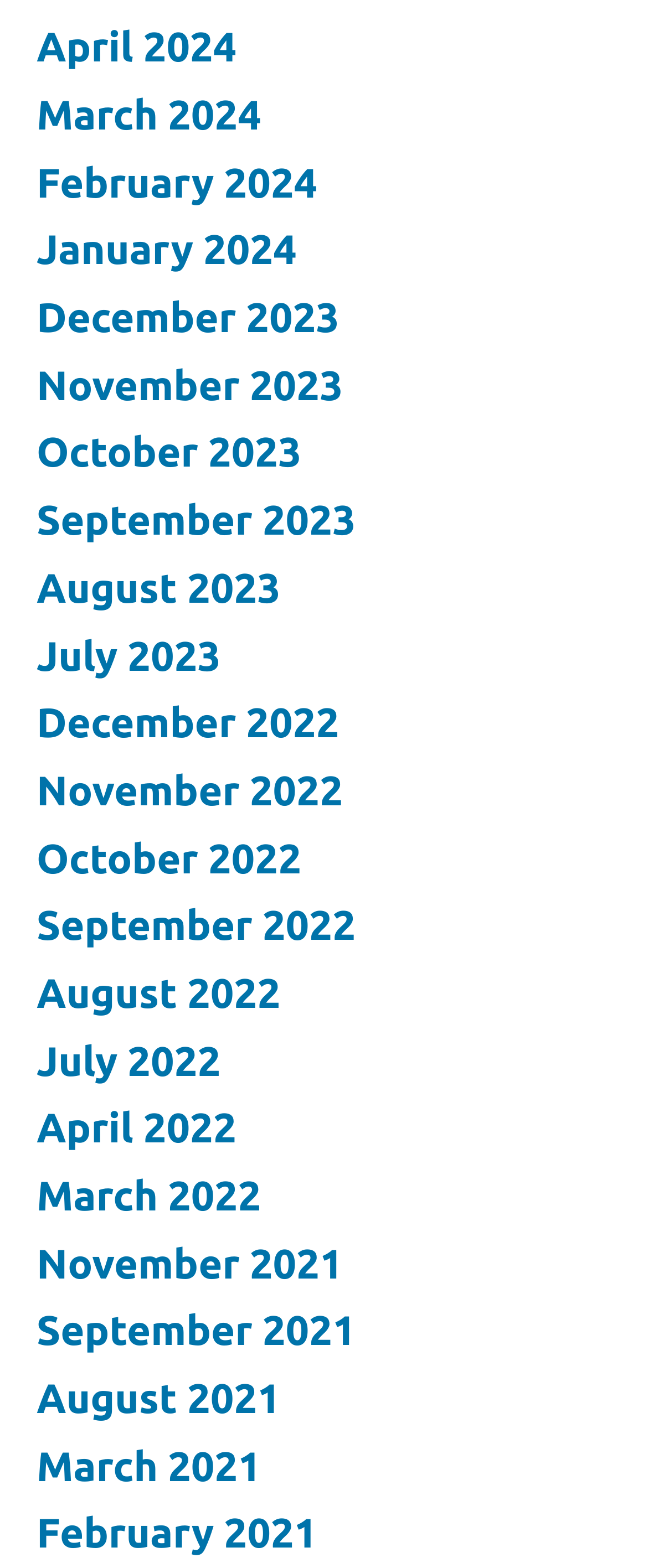By analyzing the image, answer the following question with a detailed response: What is the latest month listed in 2022?

By examining the list of links, I found that the latest month listed in 2022 is July 2022, which is located near the middle of the list.